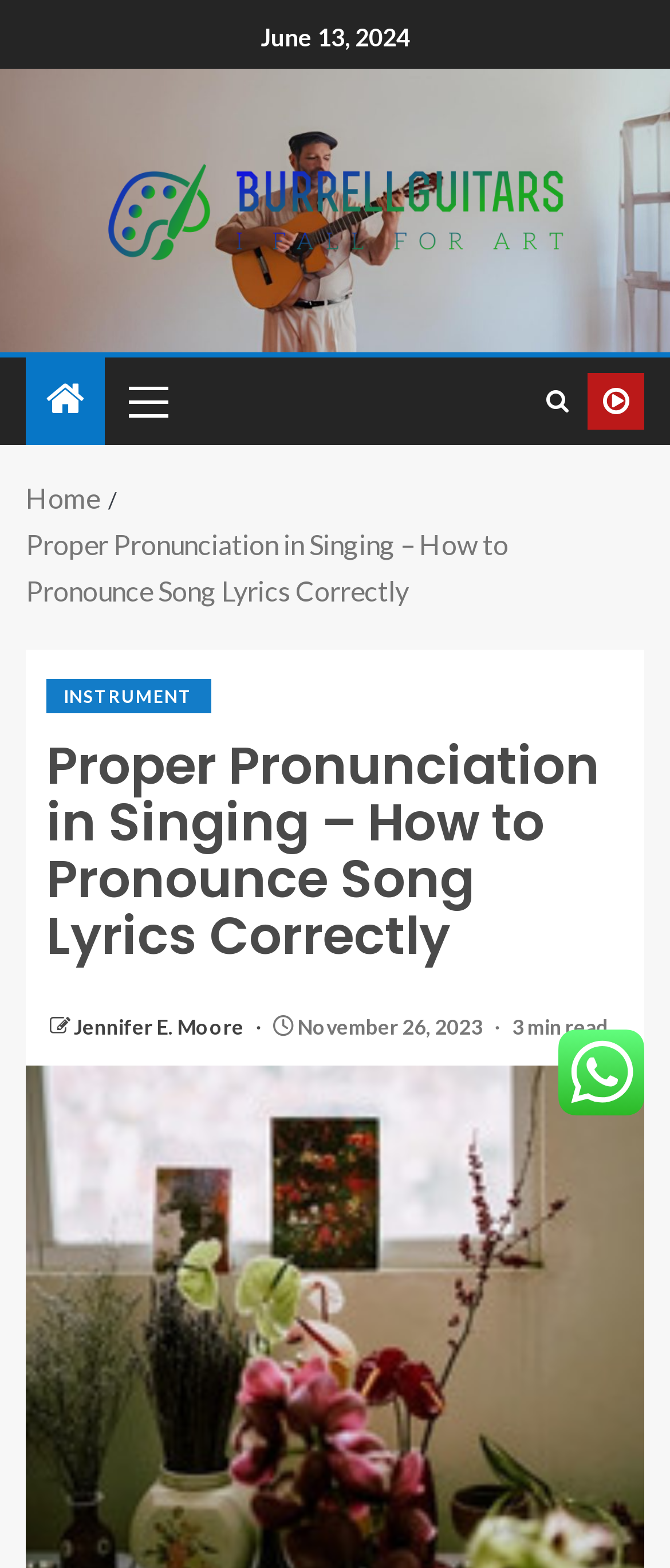How many links are in the primary menu?
Please look at the screenshot and answer using one word or phrase.

1